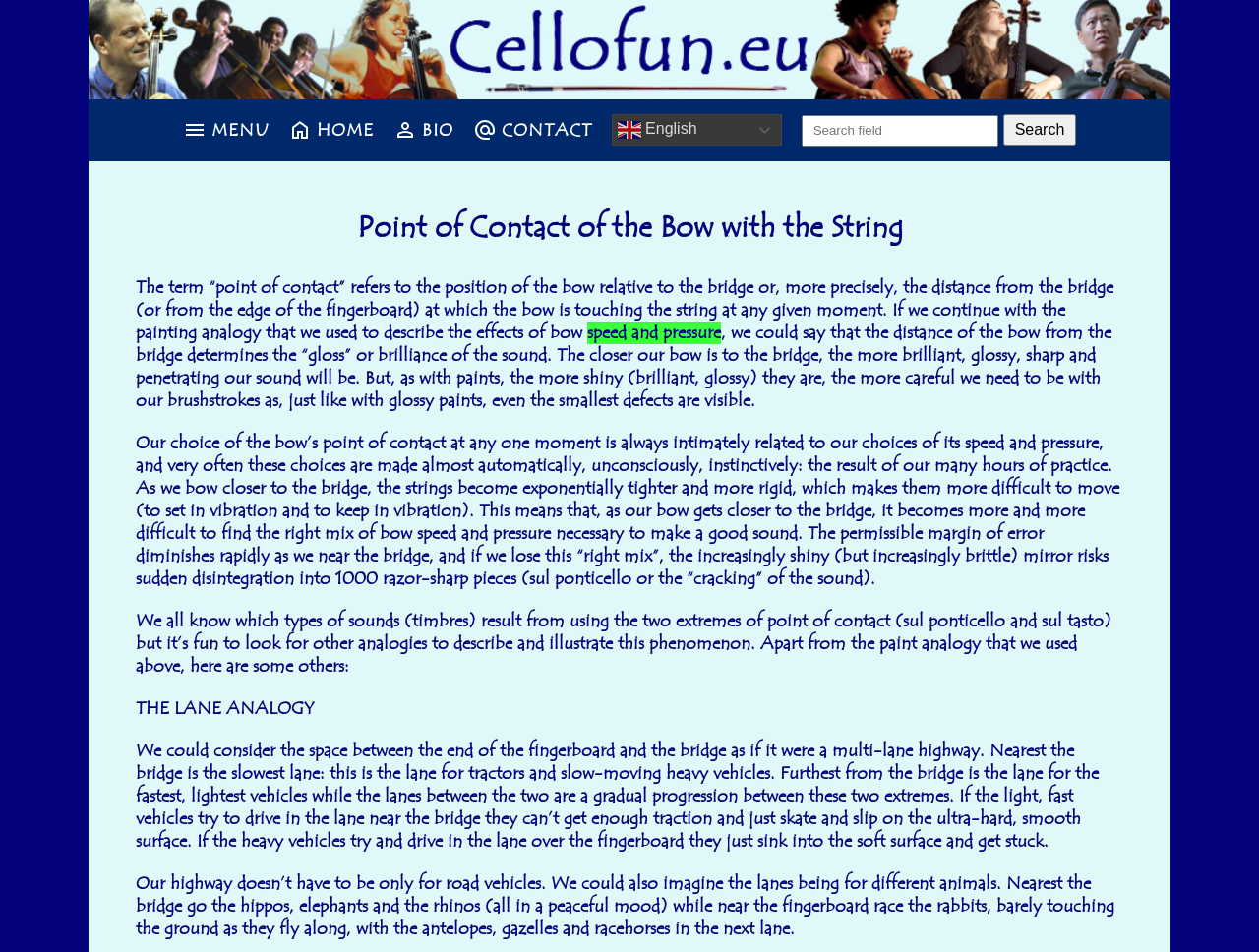Predict the bounding box coordinates of the UI element that matches this description: "parent_node: Interpretation". The coordinates should be in the format [left, top, right, bottom] with each value between 0 and 1.

[0.891, 0.297, 0.914, 0.331]